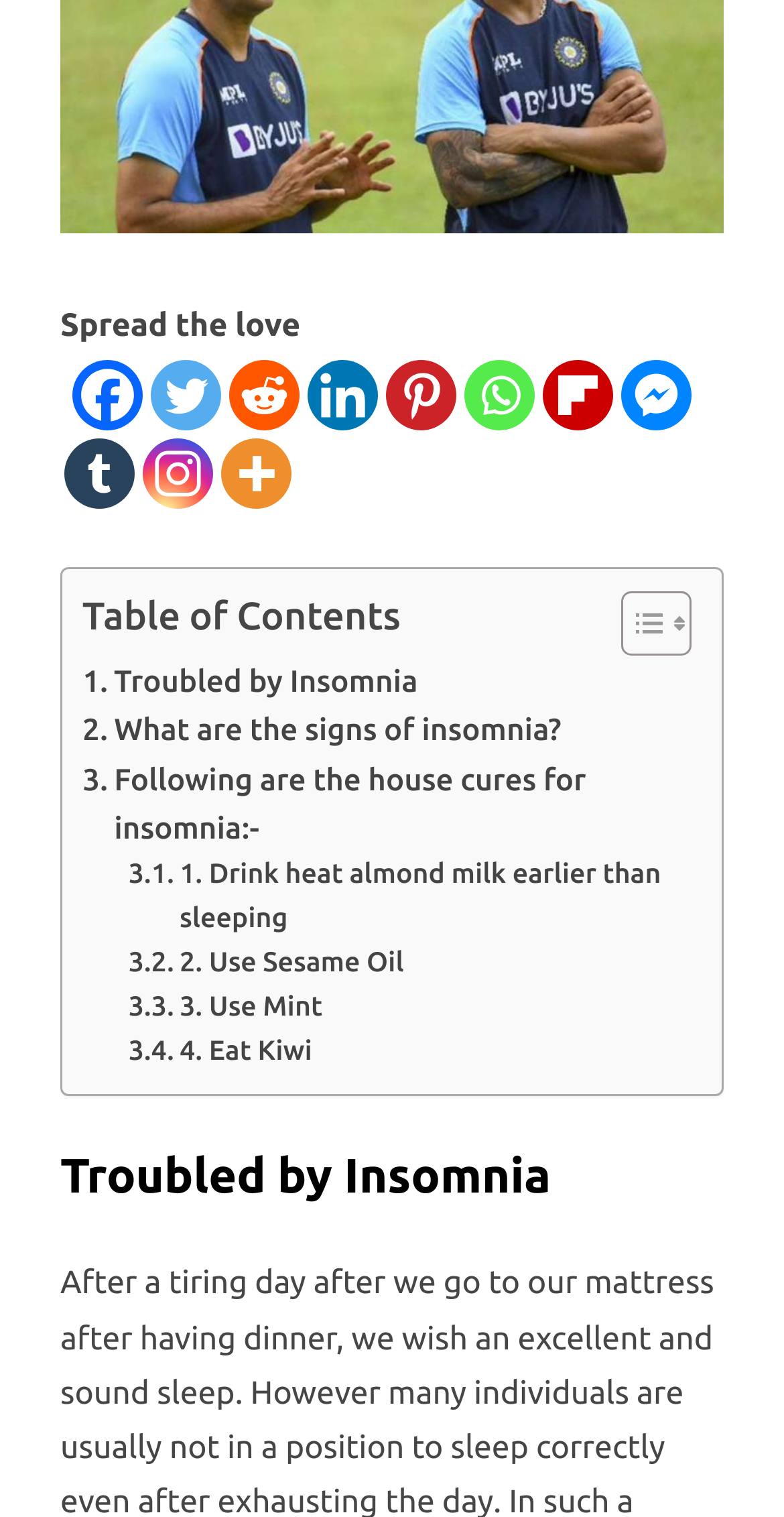Find the bounding box coordinates of the area to click in order to follow the instruction: "Share on Facebook".

[0.092, 0.237, 0.182, 0.284]